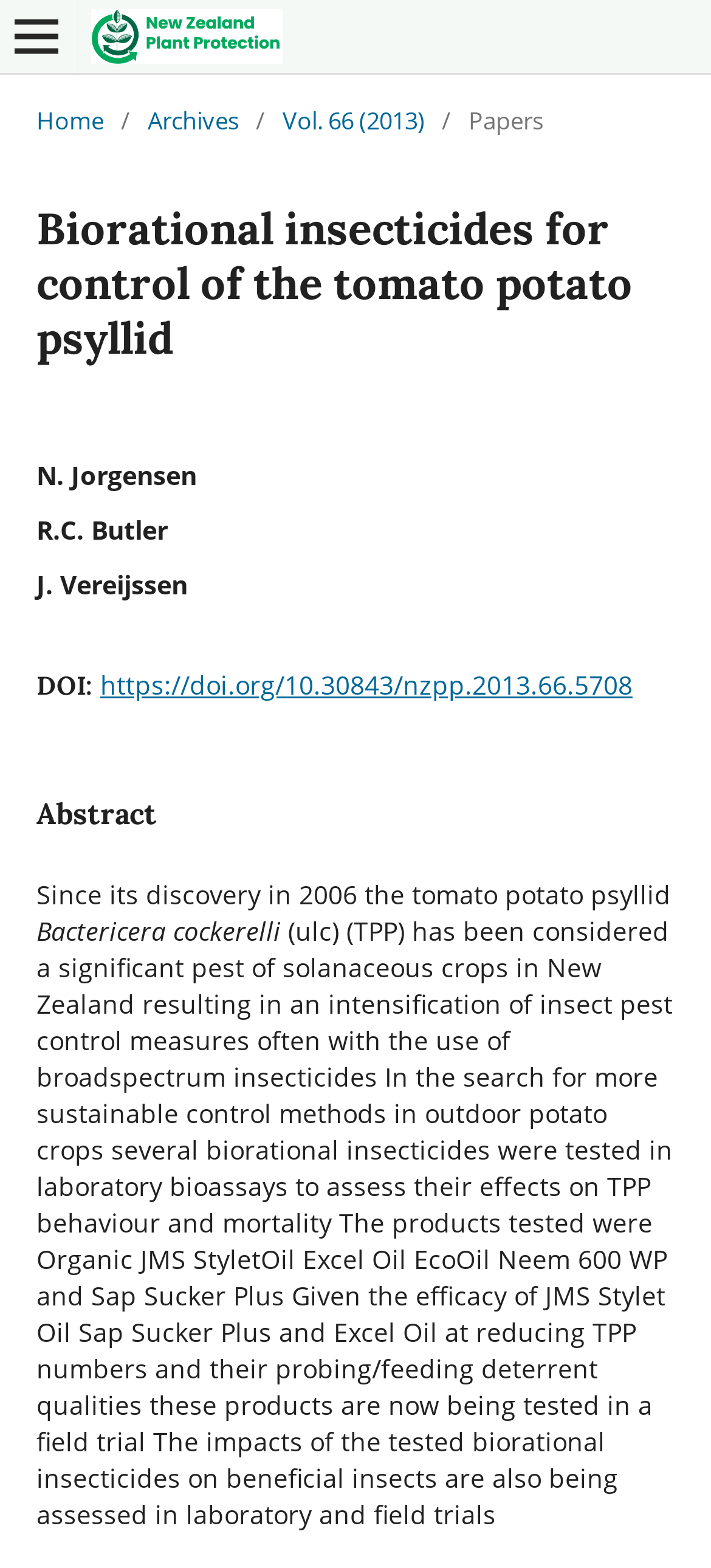What is the name of the pest mentioned?
Please answer the question with as much detail and depth as you can.

I found the StaticText element with the text 'Since its discovery in 2006 the tomato potato psyllid...' which mentions the name of the pest, and also the abbreviation 'TPP' is used later in the text, so the name of the pest is Tomato potato psyllid.